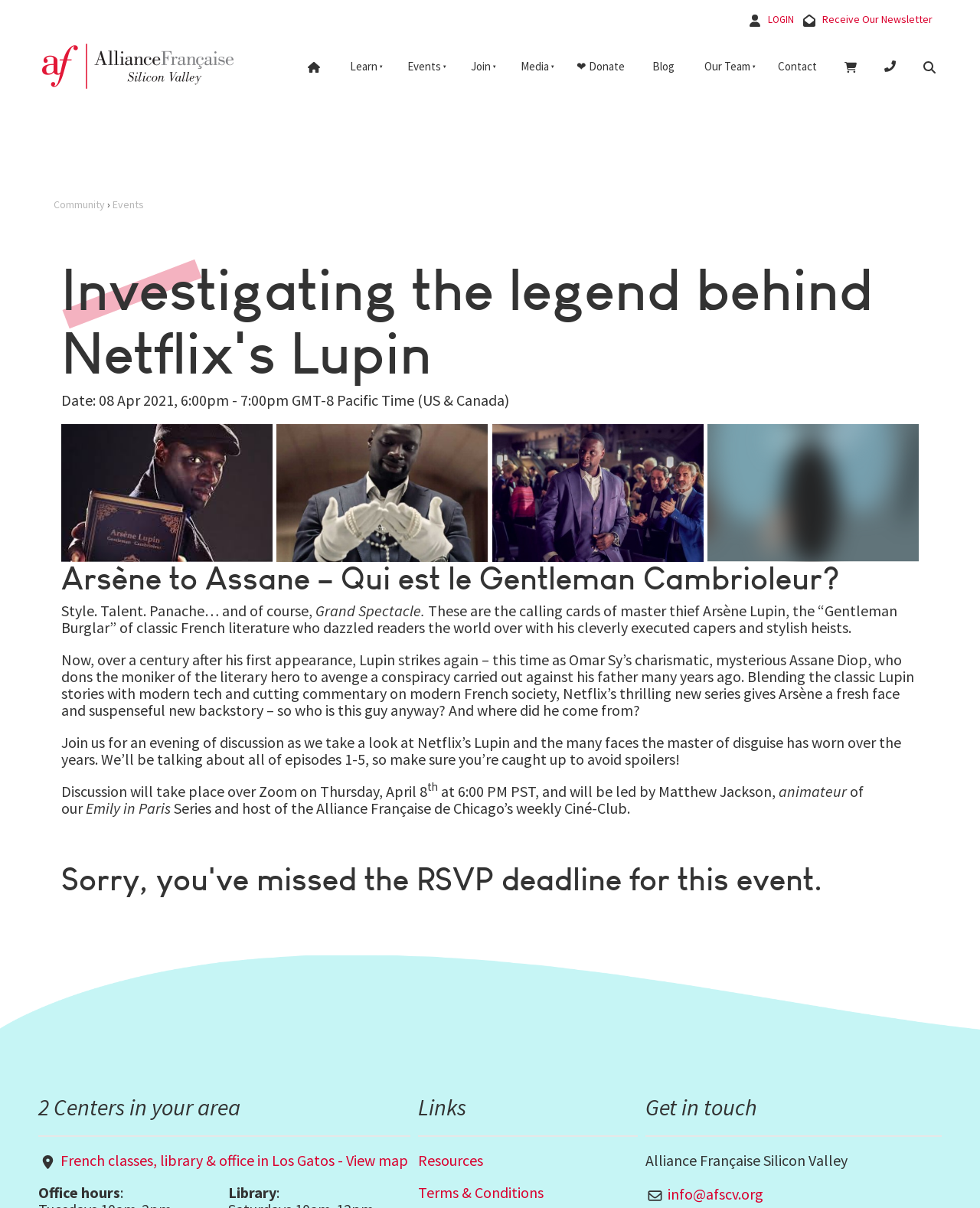What is the name of the event organizer?
Based on the screenshot, provide a one-word or short-phrase response.

Matthew Jackson